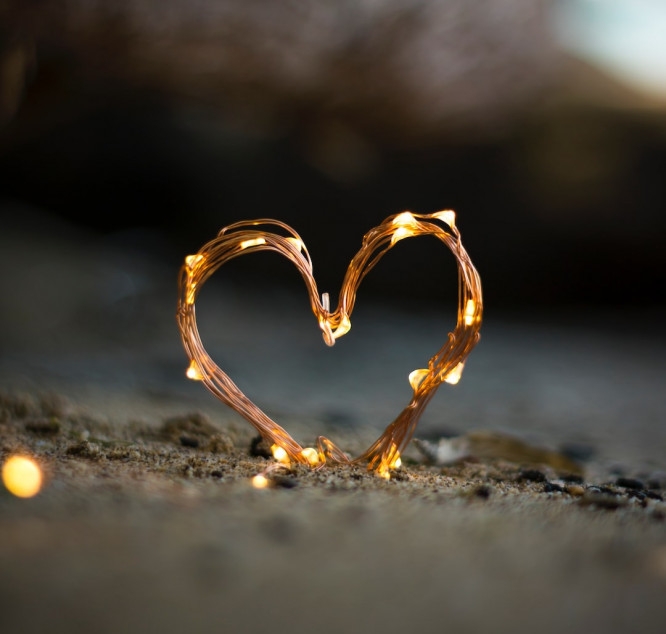Describe thoroughly the contents of the image.

The image beautifully depicts a delicate heart shape crafted from glowing wire, illuminated with soft, twinkling lights. Set against a softly blurred background, possibly a sandy surface, the heart radiates warmth and love, embodying the essence of affection and connection. This visual representation resonates with themes of love and attraction, aligning perfectly with the message of "Finding Love Affirmations" aimed at enhancing one’s journey towards discovering both romantic and platonic love. The shimmering lights within the heart symbolize hope and positivity, inviting viewers to embrace the affirmations that foster love and harmonious relationships.